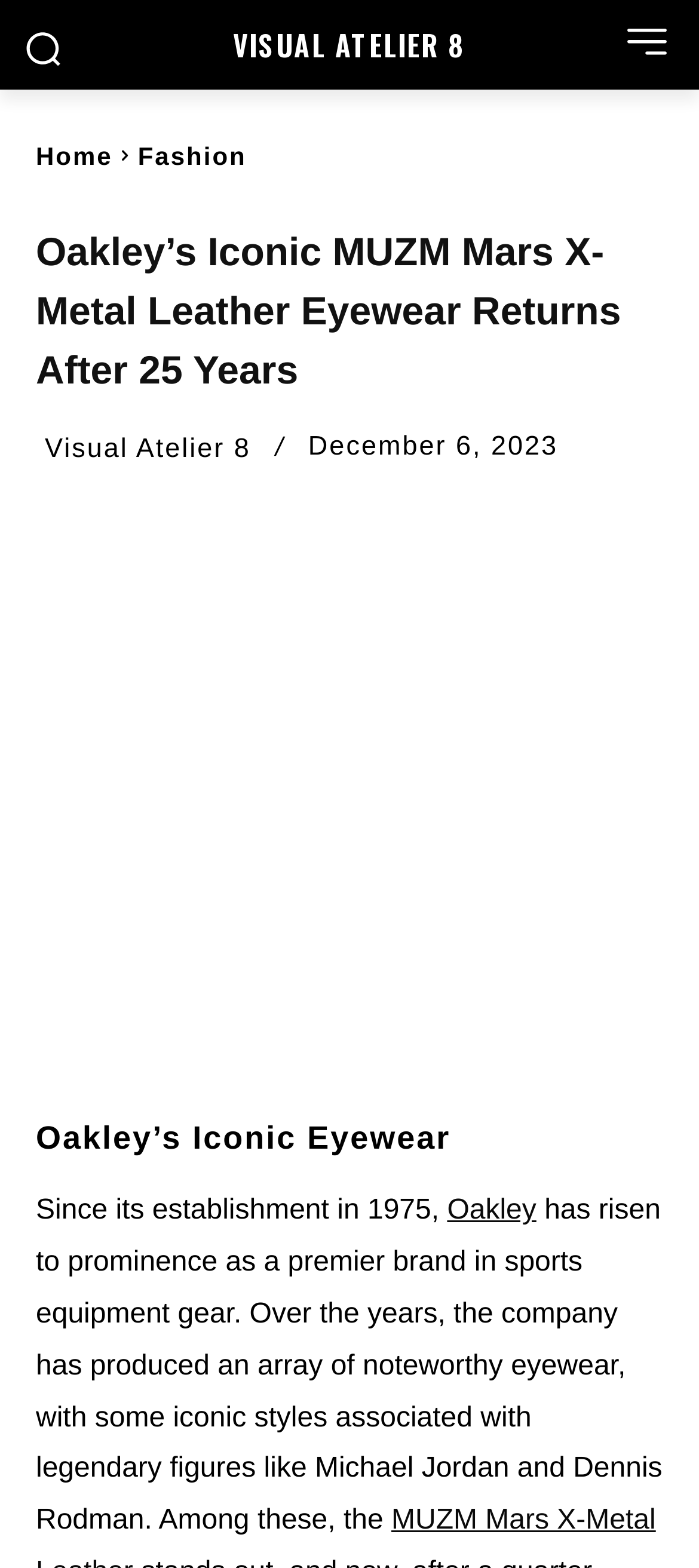Describe in detail what you see on the webpage.

The webpage is about Oakley's iconic eyewear, specifically the return of the MUZM Mars X-Metal Leather Eyewear after 25 years. At the top left of the page, there is a small image, and next to it, a link to "VISUAL ATELIER 8" is positioned. On the top right, another image is located. 

Below these elements, there is a navigation menu with links to "Home" and "Fashion". The main title "Oakley’s Iconic MUZM Mars X-Metal Leather Eyewear Returns After 25 Years" is centered on the page. 

To the right of the title, there is a link to "Visual Atelier 8" and a time element showing the date "December 6, 2023". Below these, there are three social media links to Facebook, Twitter, and Pinterest. 

A large figure takes up most of the page, featuring an image of the Oakley eyewear. Above the image, there is a heading "Oakley’s Iconic Eyewear". Below the image, there is a paragraph of text describing Oakley's history and its production of notable eyewear, including iconic styles associated with famous figures like Michael Jordan and Dennis Rodman.